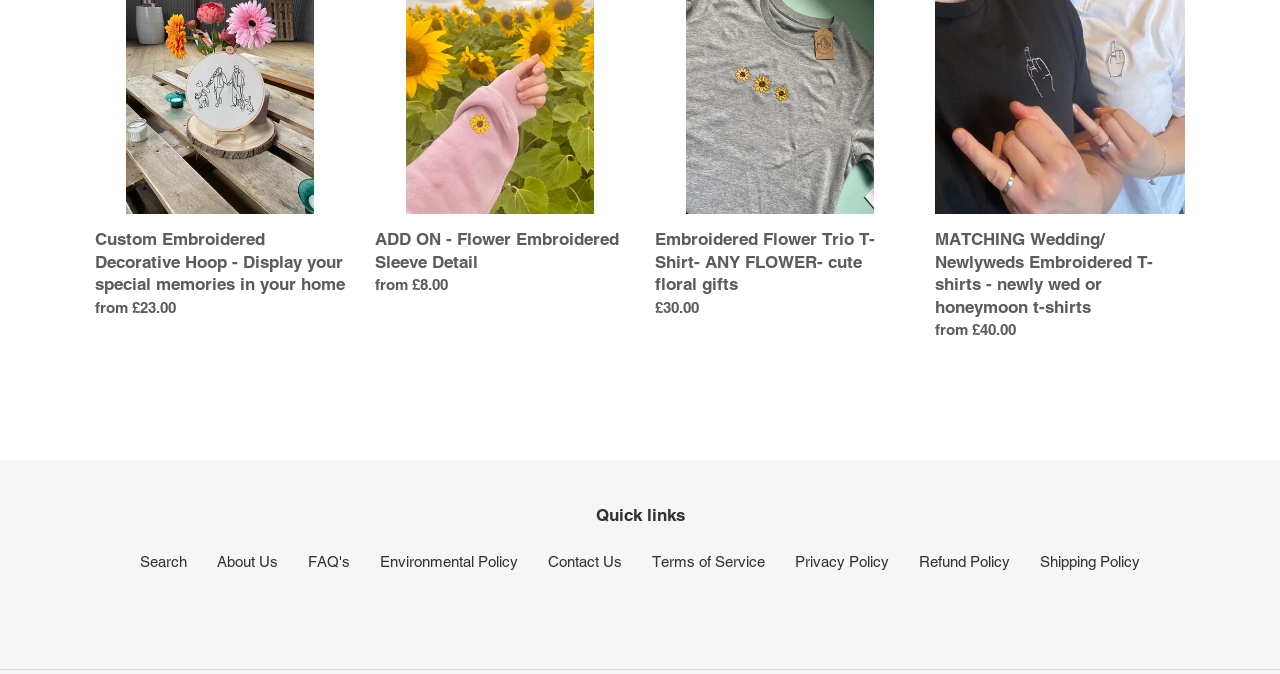Identify the bounding box coordinates of the region that should be clicked to execute the following instruction: "Click on 'Search'".

[0.109, 0.821, 0.146, 0.846]